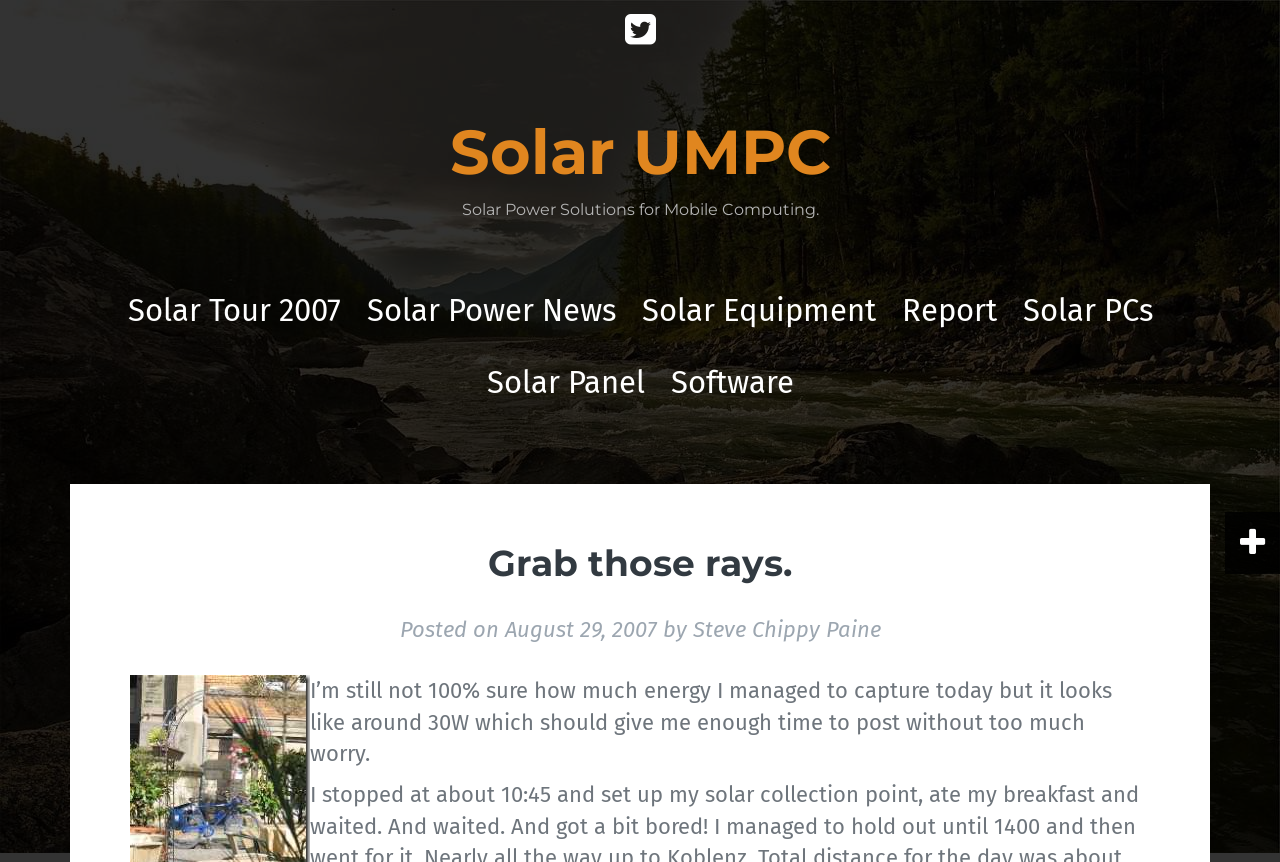Please find the bounding box coordinates in the format (top-left x, top-left y, bottom-right x, bottom-right y) for the given element description. Ensure the coordinates are floating point numbers between 0 and 1. Description: Jaeger Le Coultre

None